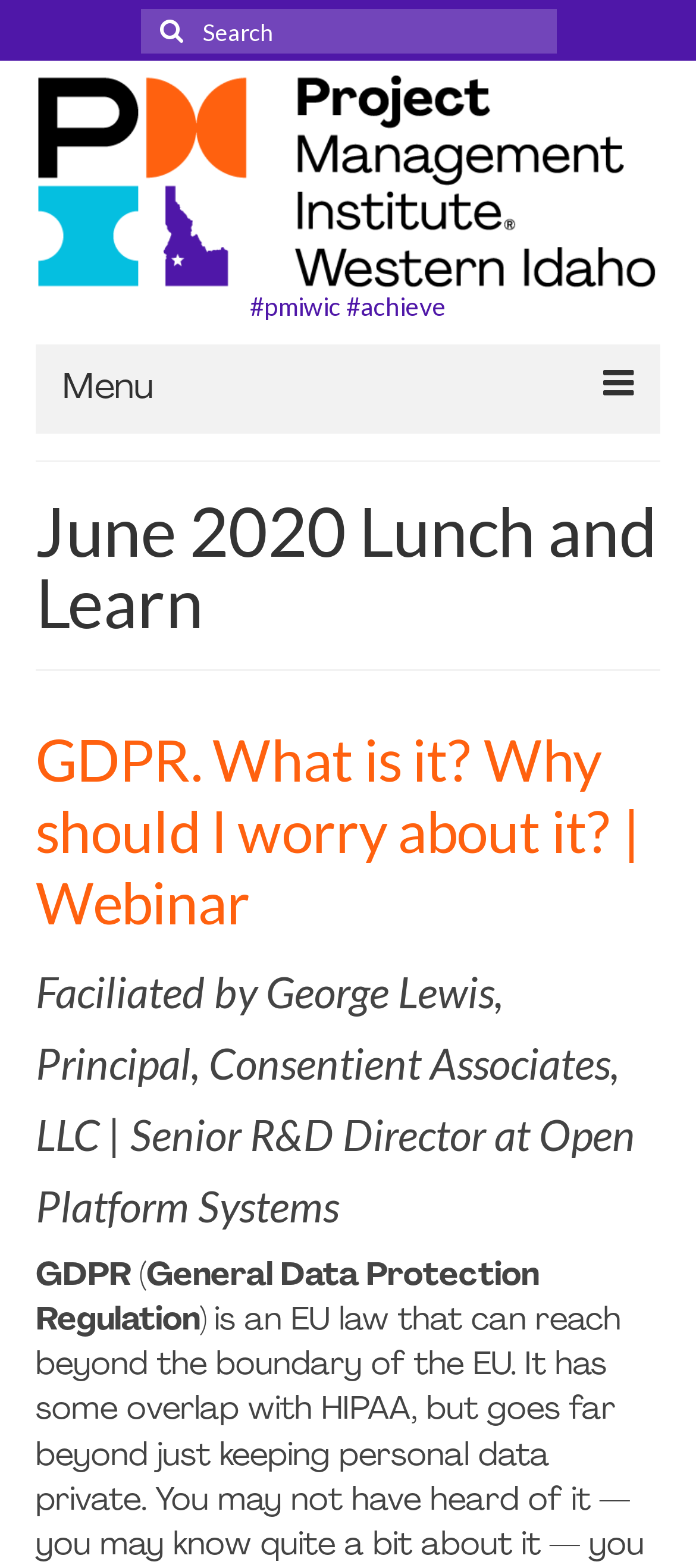How many menu items are there?
Please give a detailed and elaborate answer to the question.

The number of menu items can be determined by counting the links under the button ' Menu', which are 'About Us', 'Home', 'Become a Member', 'Member Benefits', 'Sponsorships', 'Events', 'Events Archive', 'Volunteer!', and 'Stay Current'.